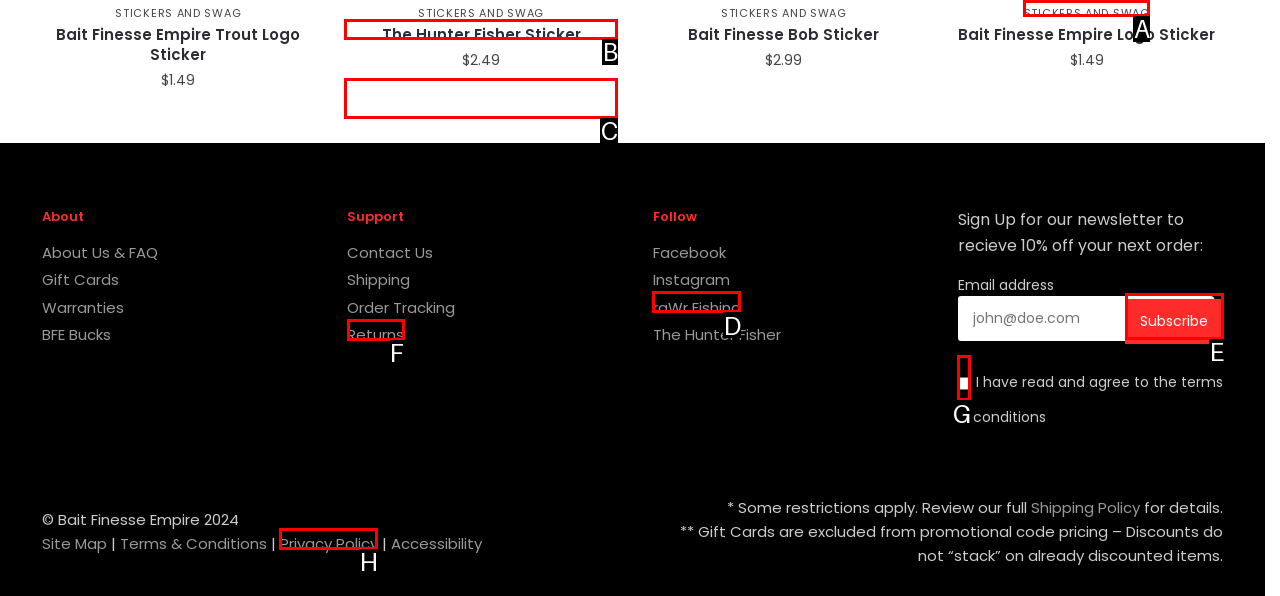Point out which UI element to click to complete this task: Subscribe to the newsletter
Answer with the letter corresponding to the right option from the available choices.

E